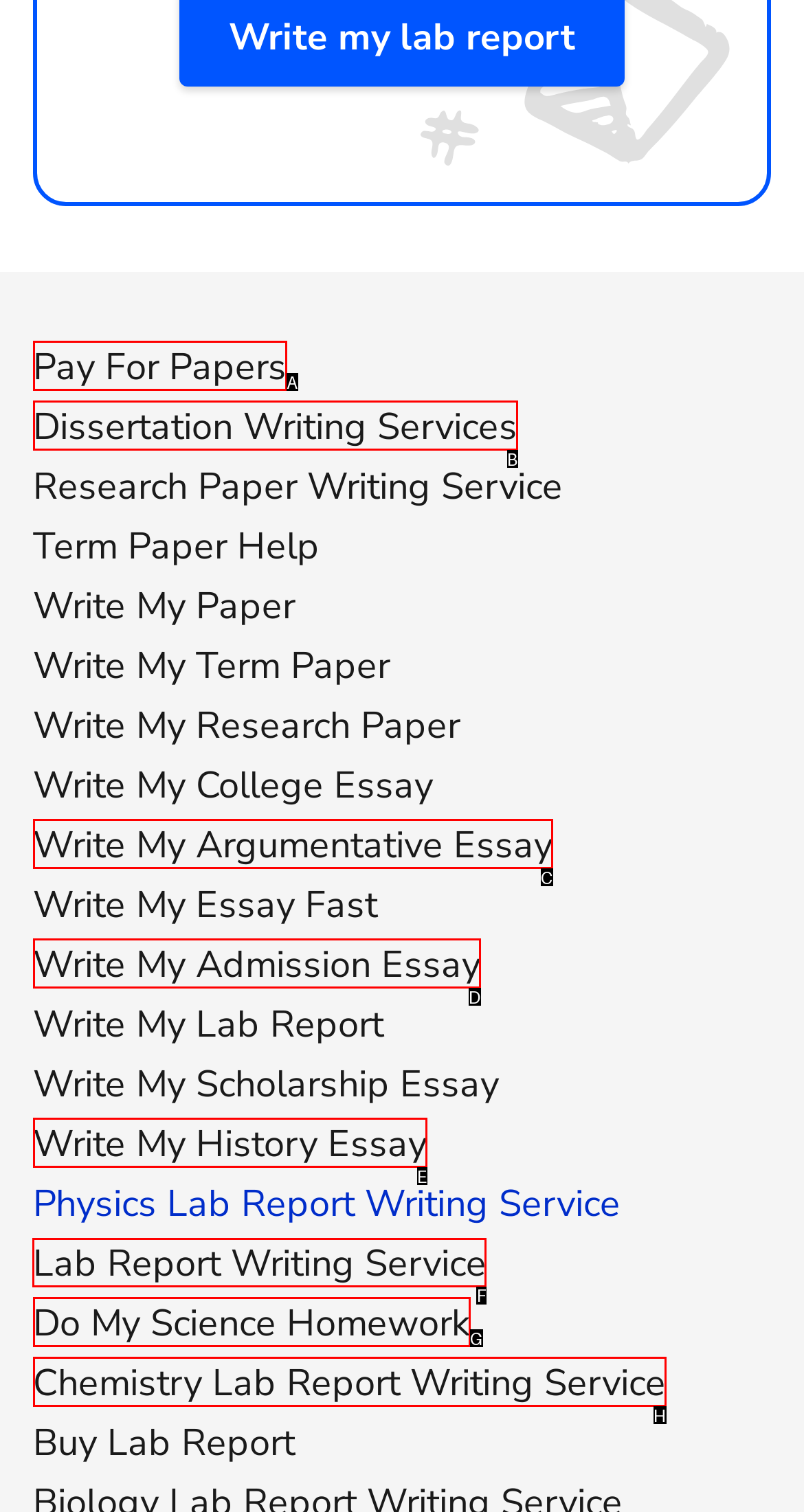Find the correct option to complete this instruction: Choose 'Lab Report Writing Service'. Reply with the corresponding letter.

F